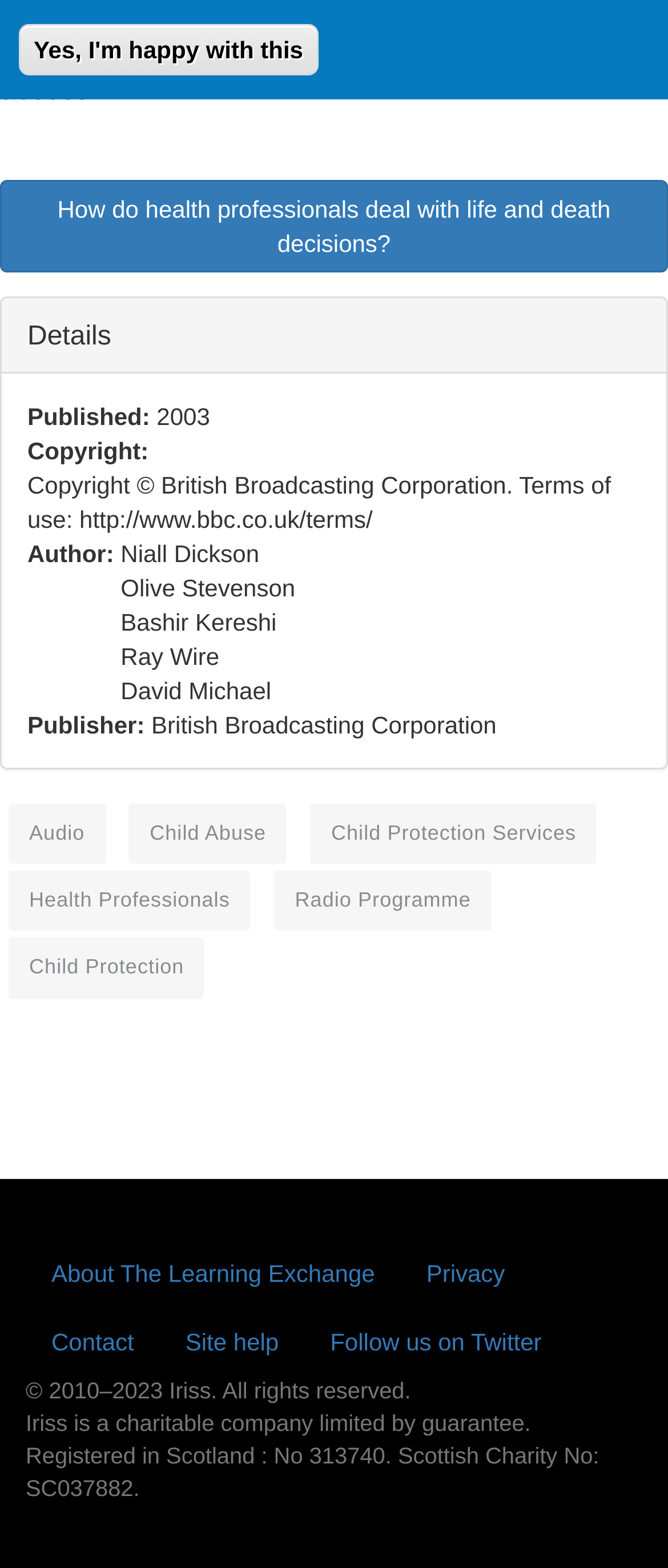What is the topic of the article?
Based on the image content, provide your answer in one word or a short phrase.

Life and death decisions